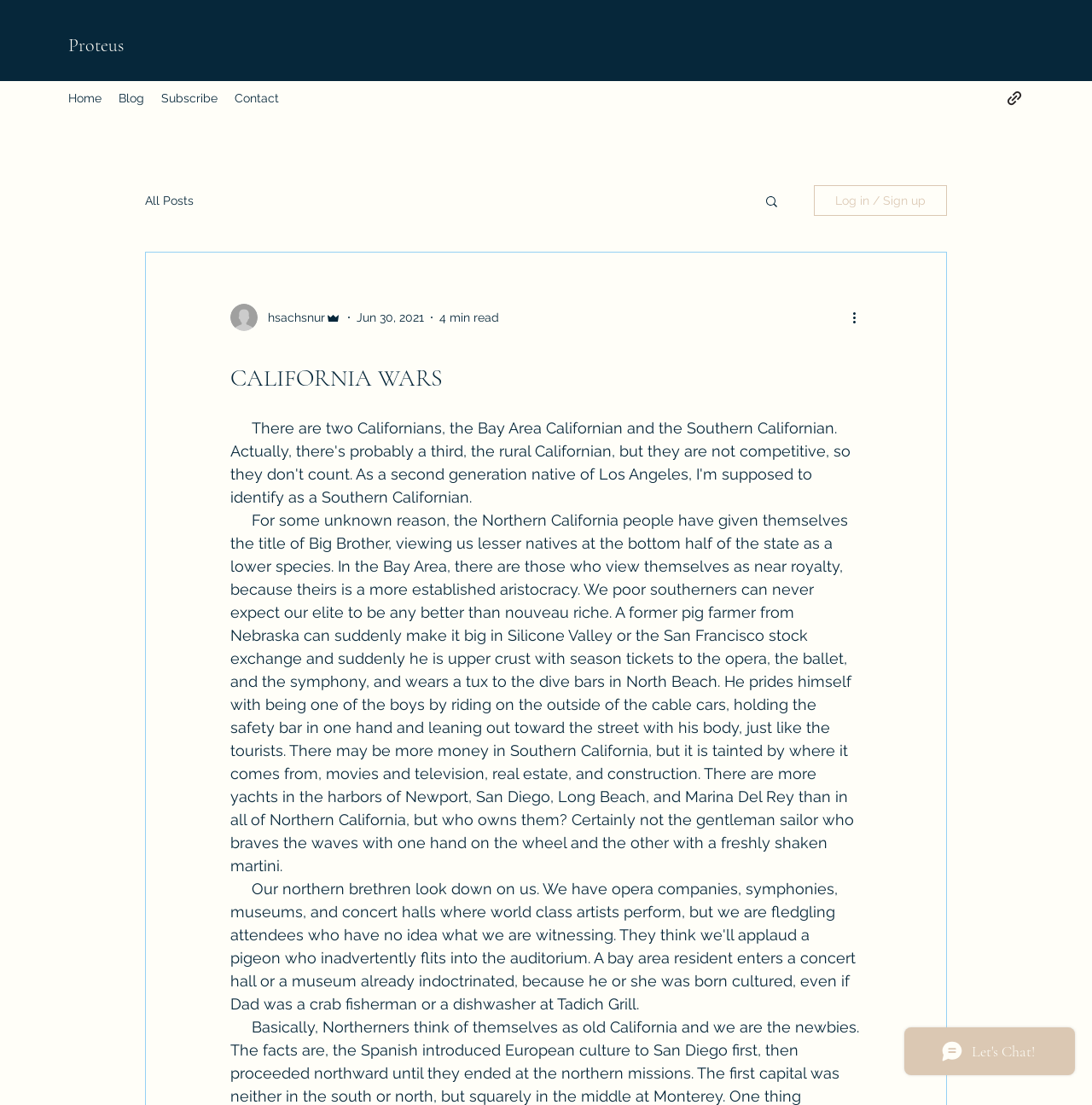Find the bounding box coordinates of the element to click in order to complete the given instruction: "View Maps & Directions."

None